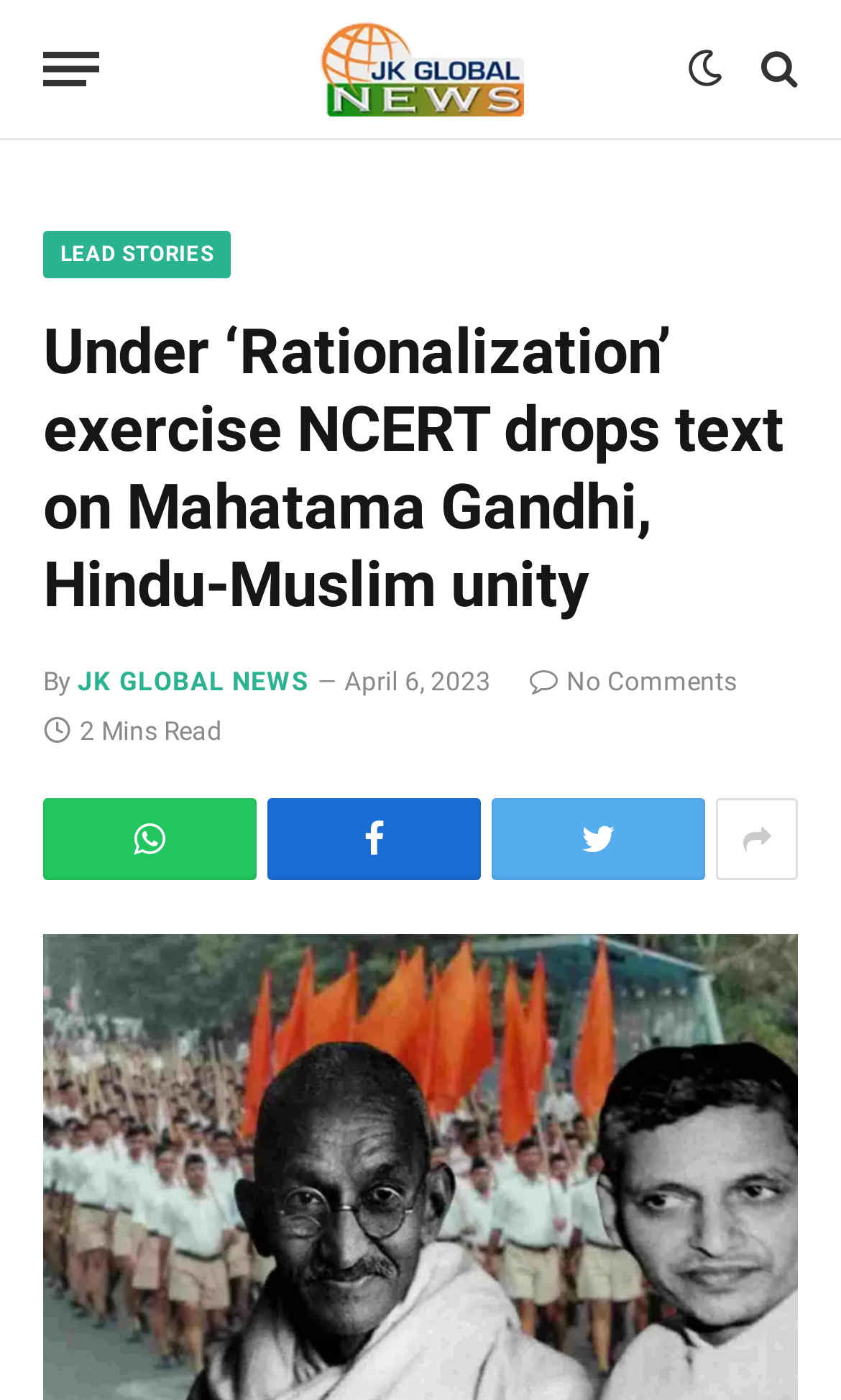Determine the bounding box coordinates of the element's region needed to click to follow the instruction: "Visit JK Globalnews homepage". Provide these coordinates as four float numbers between 0 and 1, formatted as [left, top, right, bottom].

[0.378, 0.0, 0.622, 0.099]